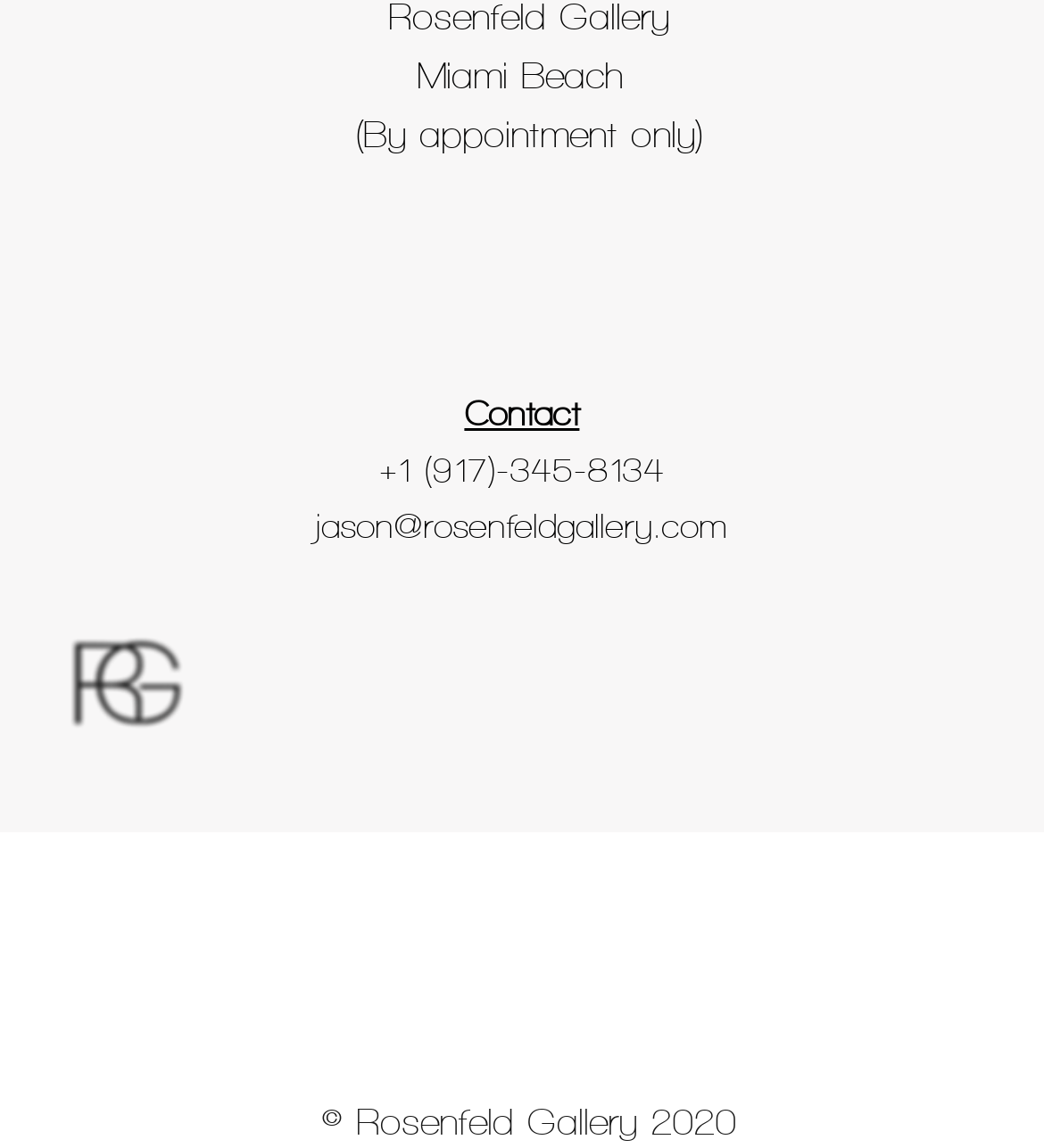What is the email address?
Using the image as a reference, give a one-word or short phrase answer.

jason@rosenfeldgallery.com